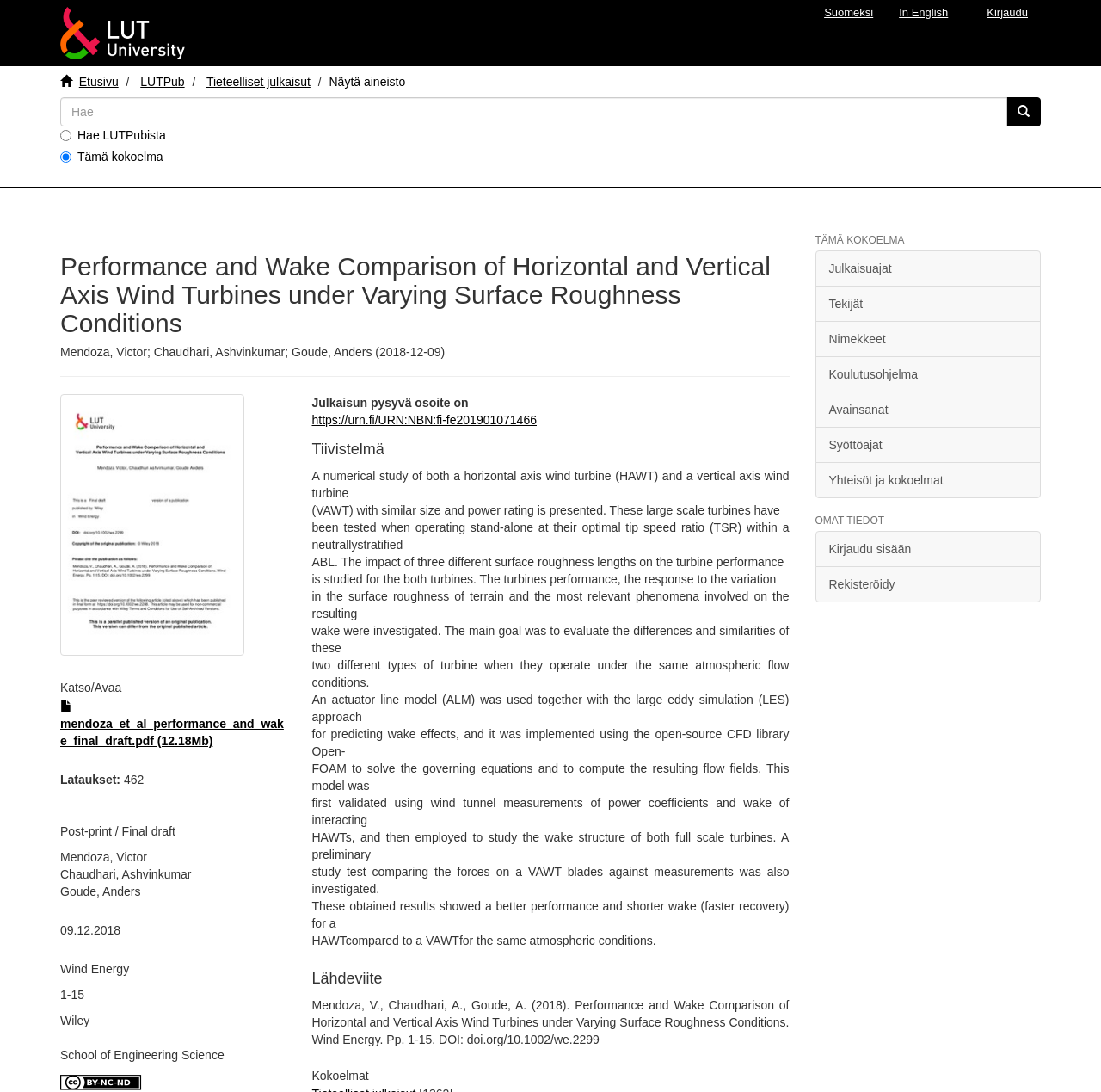Please identify the coordinates of the bounding box that should be clicked to fulfill this instruction: "Search in LUTPub".

[0.055, 0.089, 0.915, 0.116]